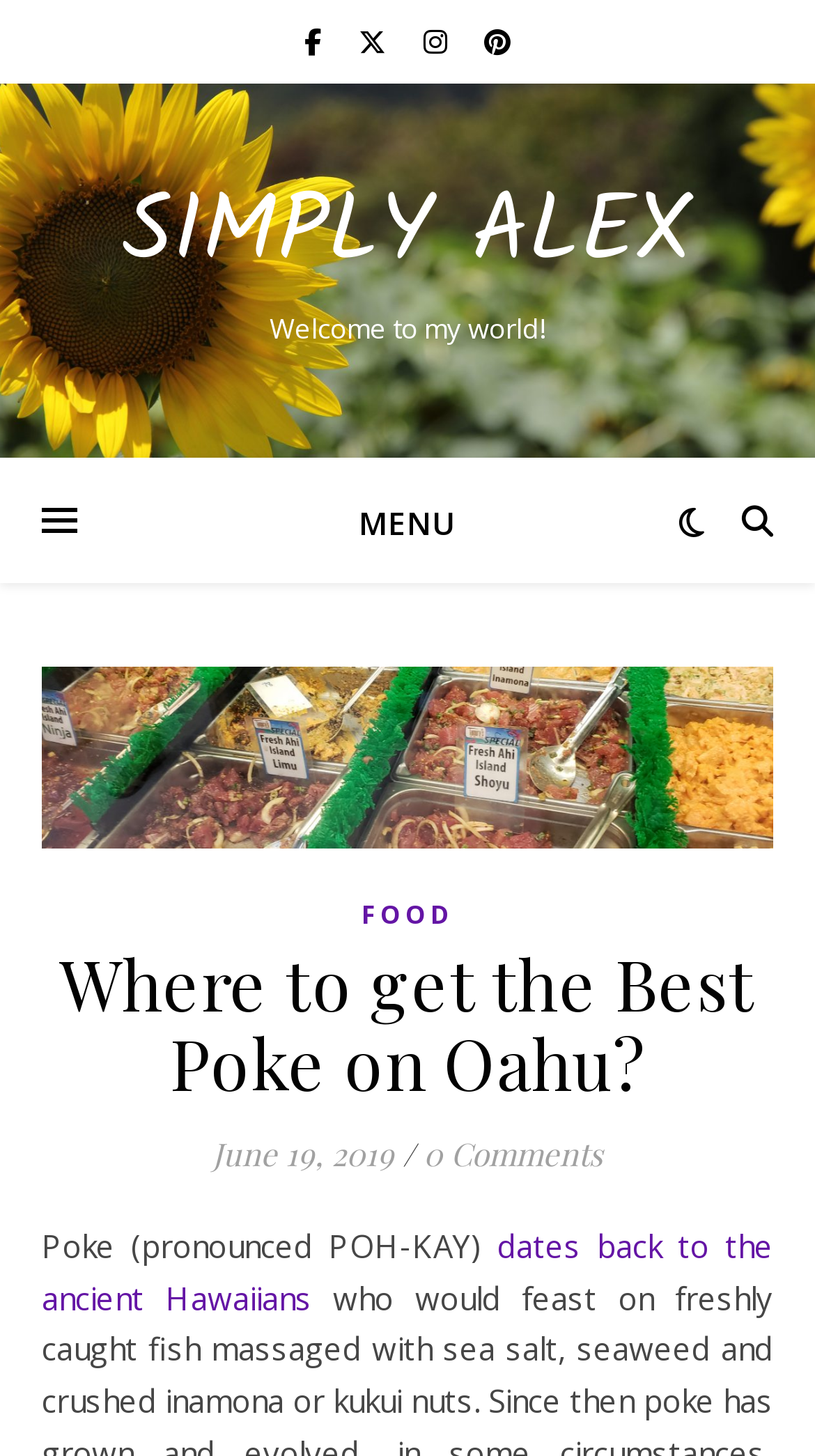Please find the bounding box for the UI component described as follows: "Food".

[0.444, 0.612, 0.556, 0.647]